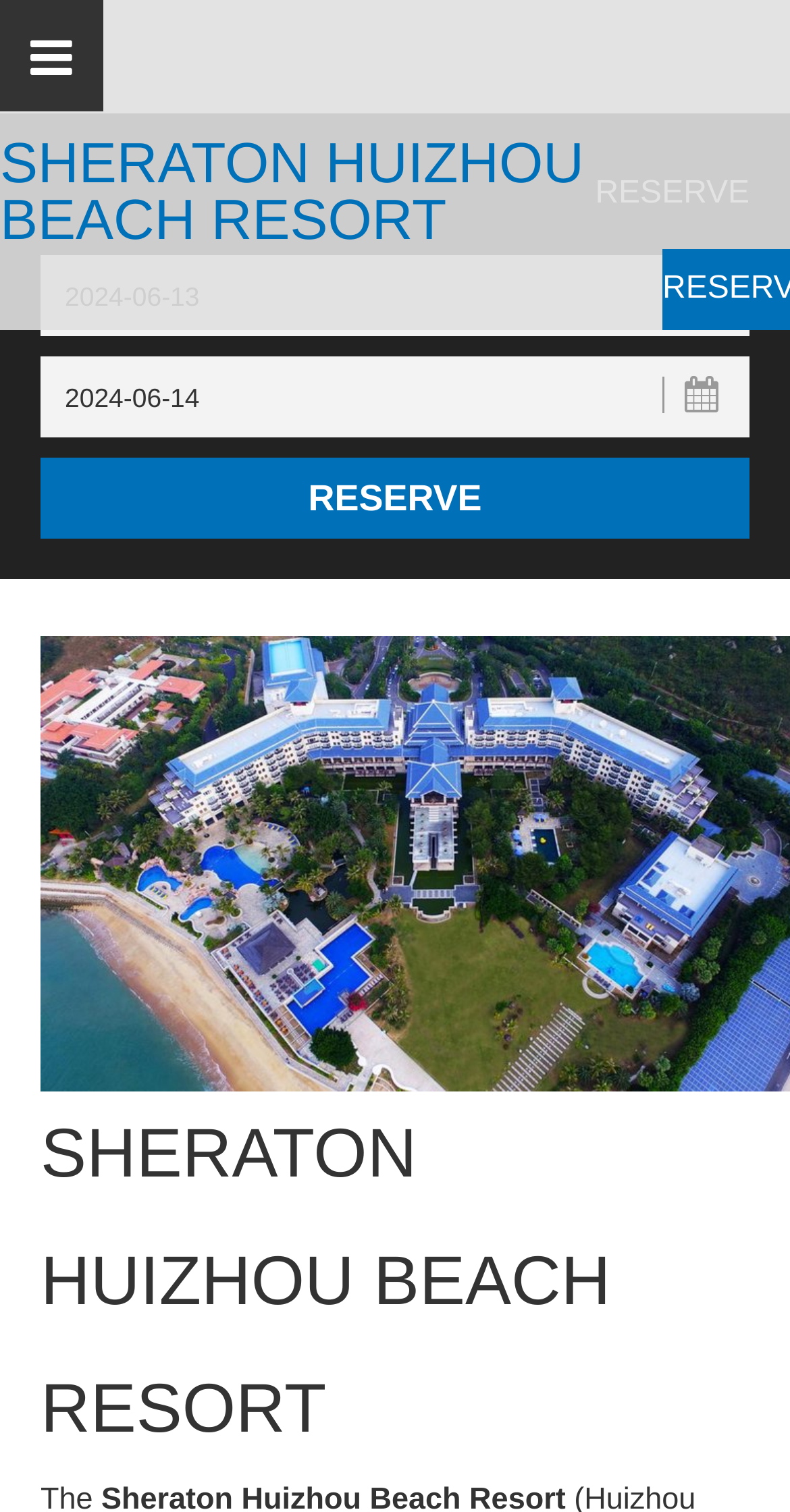What is the theme of the webpage?
Using the image as a reference, deliver a detailed and thorough answer to the question.

I inferred the theme of the webpage by considering the various elements on the page, including the textboxes for check-in and check-out dates, the 'Reserve' button, and the heading 'SHERATON HUIZHOU BEACH RESORT'. These elements suggest that the webpage is related to booking a room at a hotel.